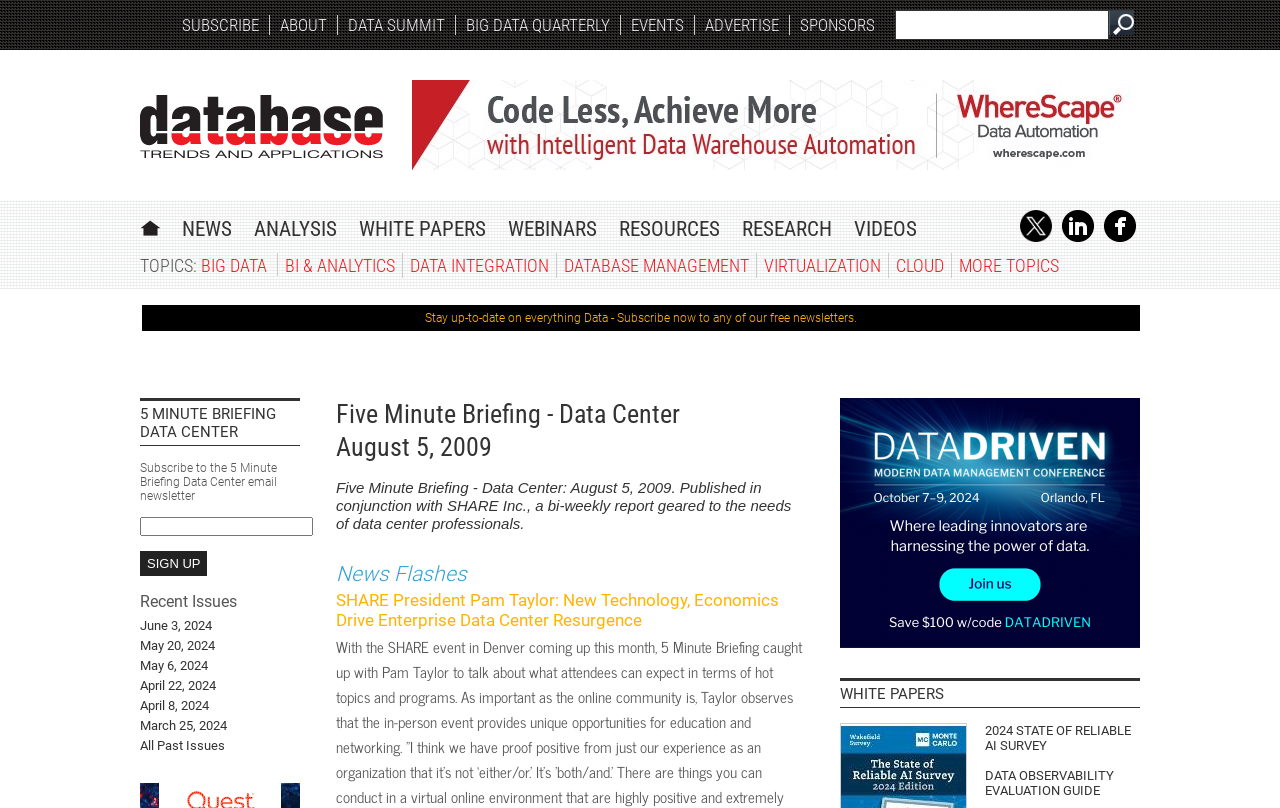Generate a thorough caption detailing the webpage content.

This webpage is a data center briefing webpage, specifically the "Five Minute Briefing - Data Center" for August 5, 2009. At the top, there is a navigation menu with links to "SUBSCRIBE", "ABOUT", "DATA SUMMIT", "BIG DATA QUARTERLY", "EVENTS", "ADVERTISE", and "SPONSORS". Below this menu, there is a prominent link to "DBTA" and an advertisement iframe.

On the left side, there are links to "HOME", "NEWS", "ANALYSIS", "WHITE PAPERS", "WEBINARS", "RESOURCES", and "RESEARCH". Below these links, there are social media links to "Twitter", "LinkedIn", and "Facebook", each accompanied by an image.

The main content of the webpage is divided into two sections. The left section has a heading "5 MINUTE BRIEFING DATA CENTER" and provides a subscription form to the 5 Minute Briefing Data Center email newsletter. Below the form, there is a list of recent issues, with links to each issue dating back to March 25, 2024.

The right section has a heading "Five Minute Briefing - Data Center August 5, 2009" and provides a brief description of the report, which is published in conjunction with SHARE Inc. and geared towards data center professionals. Below this description, there is a heading "News Flashes" and an article titled "SHARE President Pam Taylor: New Technology, Economics Drive Enterprise Data Center Resurgence". Further down, there is a heading "WHITE PAPERS" with links to two white papers, "2024 STATE OF RELIABLE AI SURVEY" and "DATA OBSERVABILITY EVALUATION GUIDE".